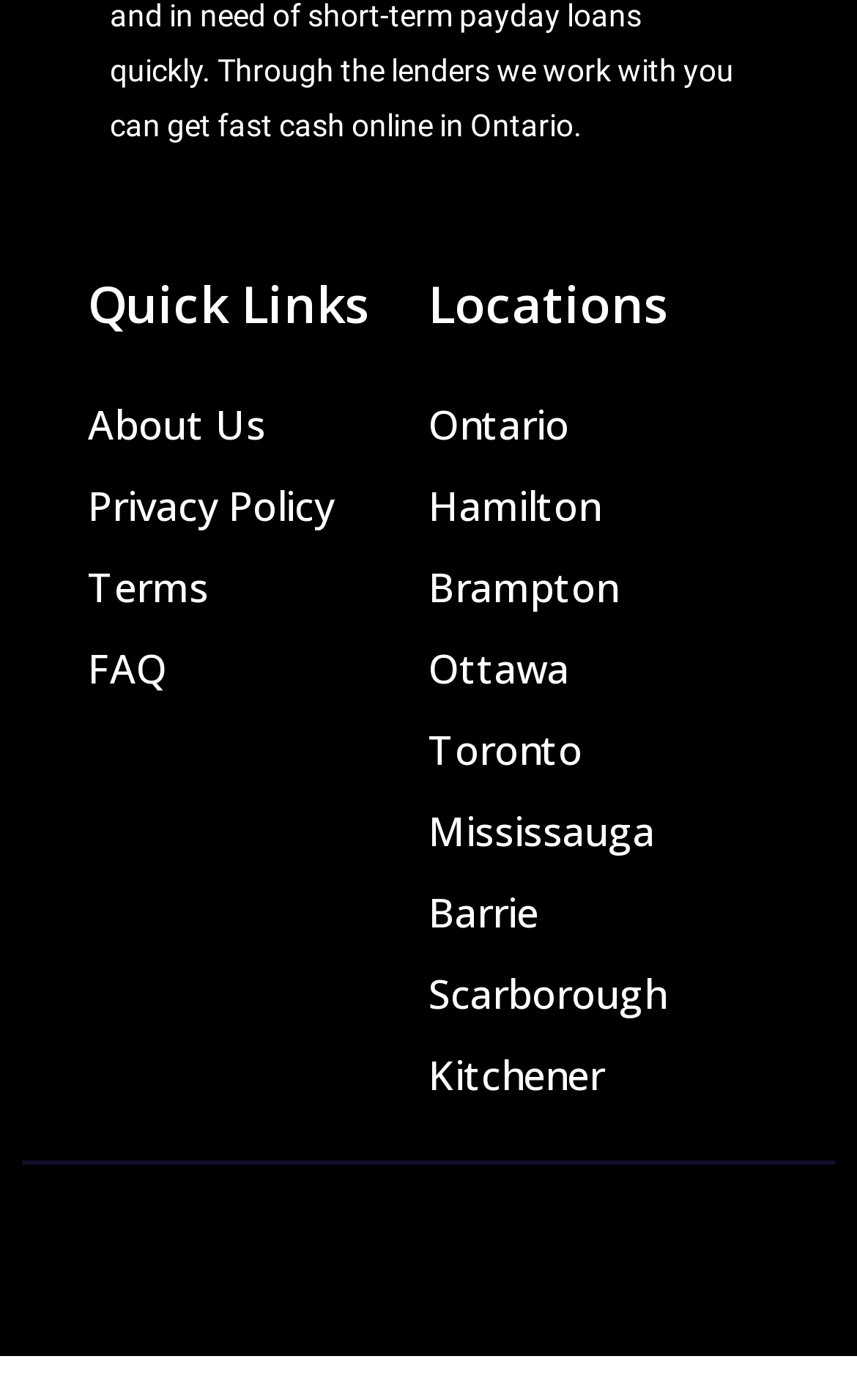Find the bounding box of the UI element described as follows: "Brampton".

[0.5, 0.39, 0.777, 0.448]